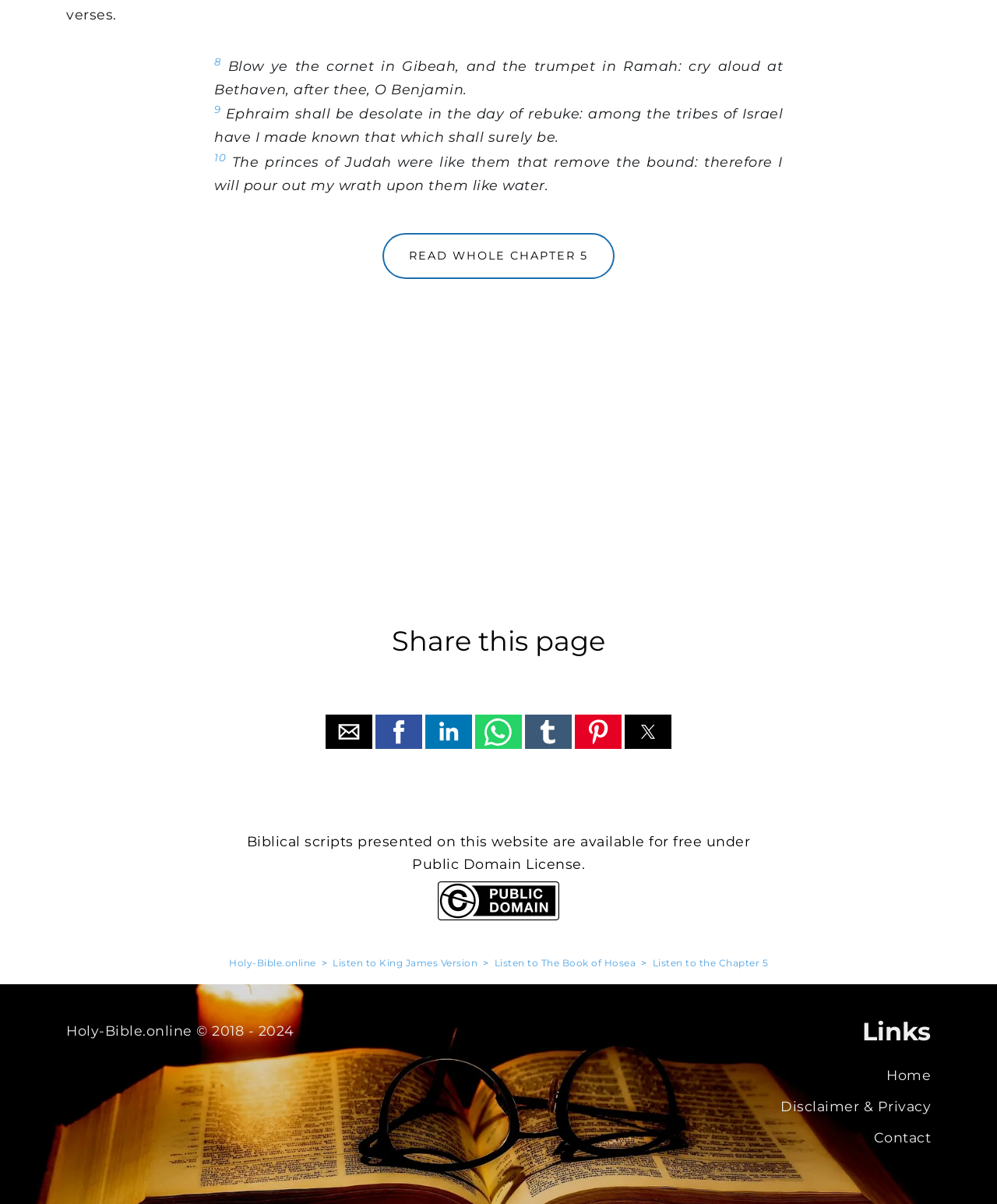Please find the bounding box coordinates of the clickable region needed to complete the following instruction: "Go to the 'Home' page". The bounding box coordinates must consist of four float numbers between 0 and 1, i.e., [left, top, right, bottom].

[0.889, 0.886, 0.934, 0.9]